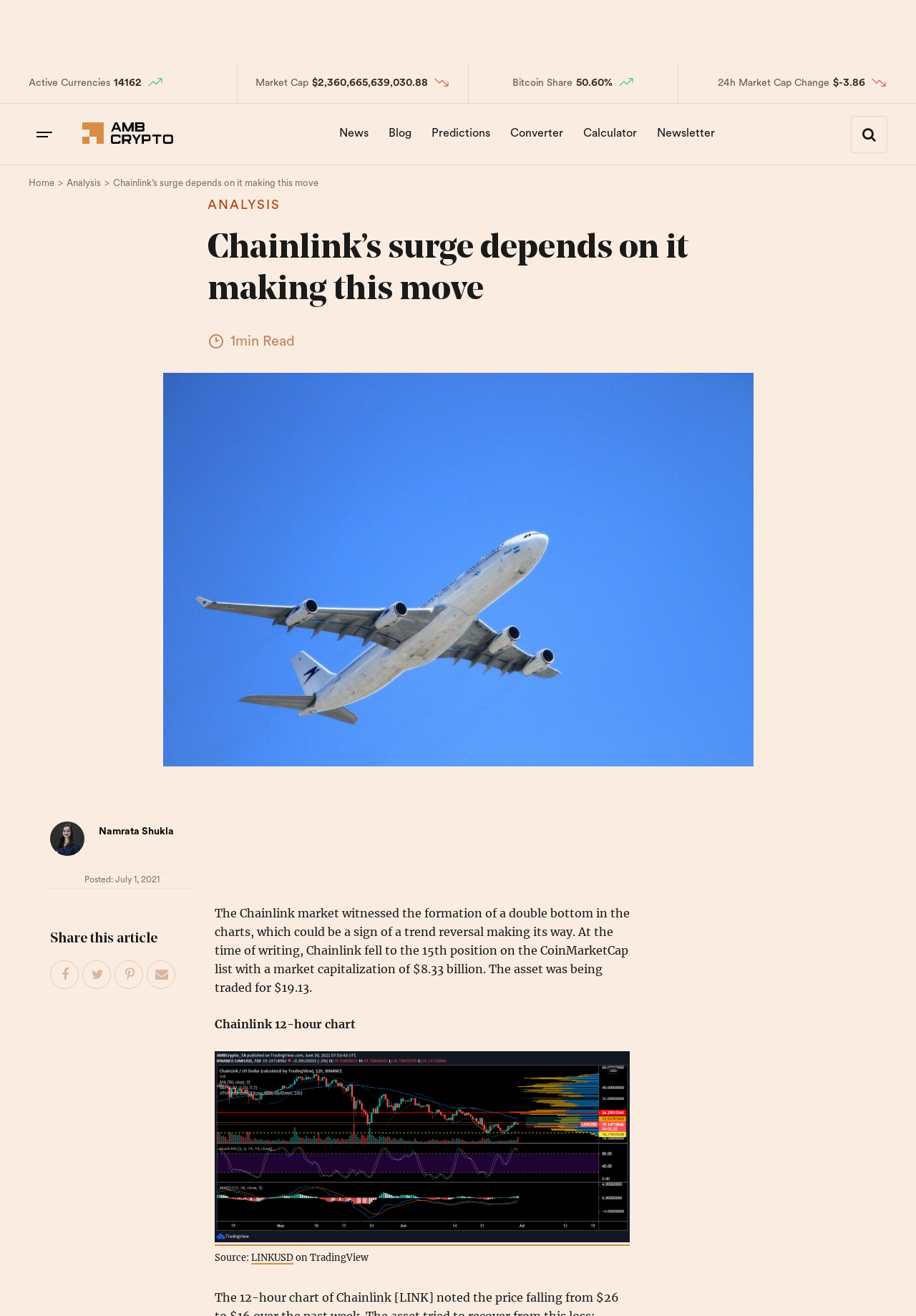What is the title or heading displayed on the webpage?

Chainlink’s surge depends on it making this move